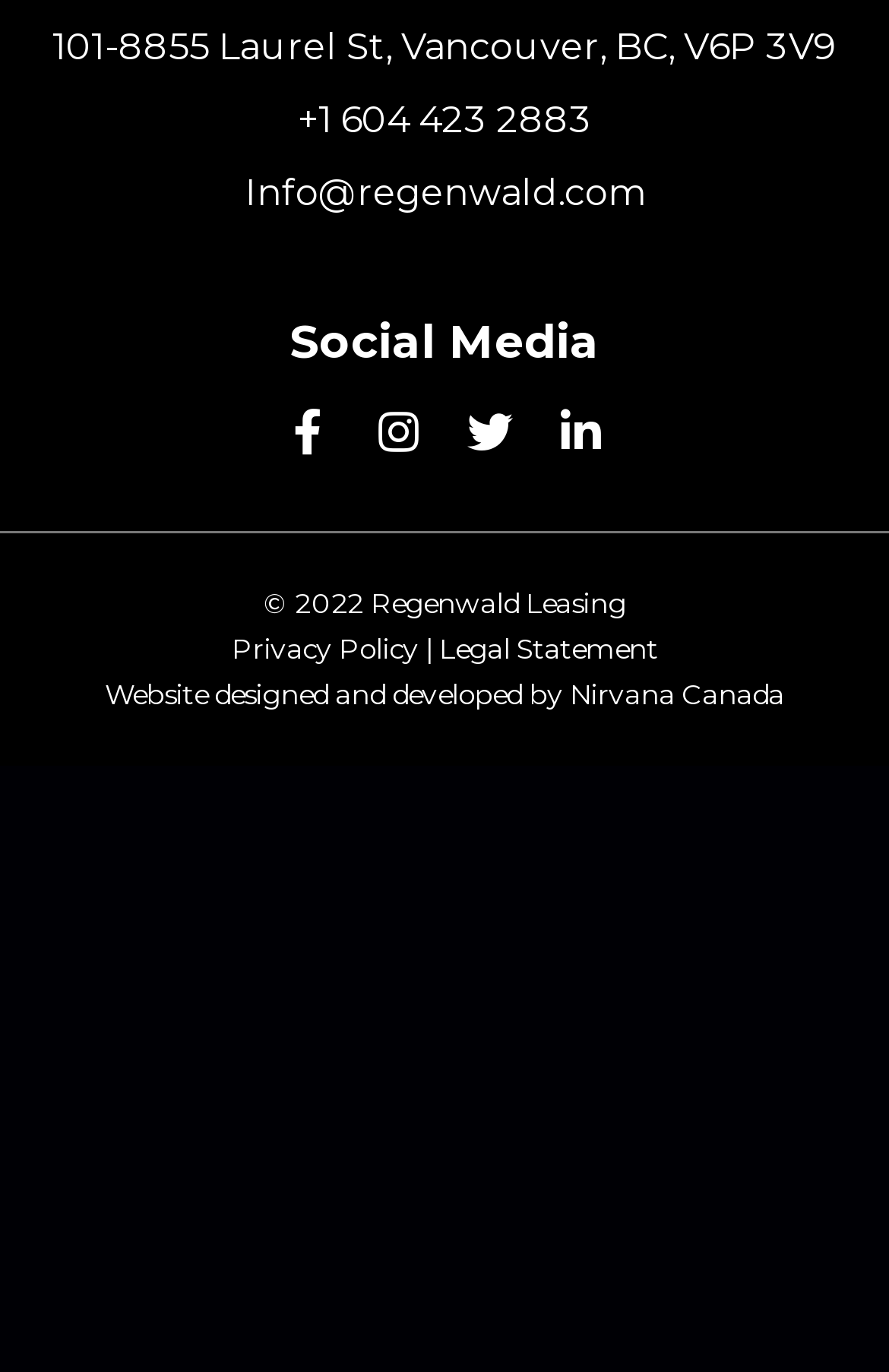Please reply to the following question with a single word or a short phrase:
What is the copyright year of Regenwald Leasing?

2022